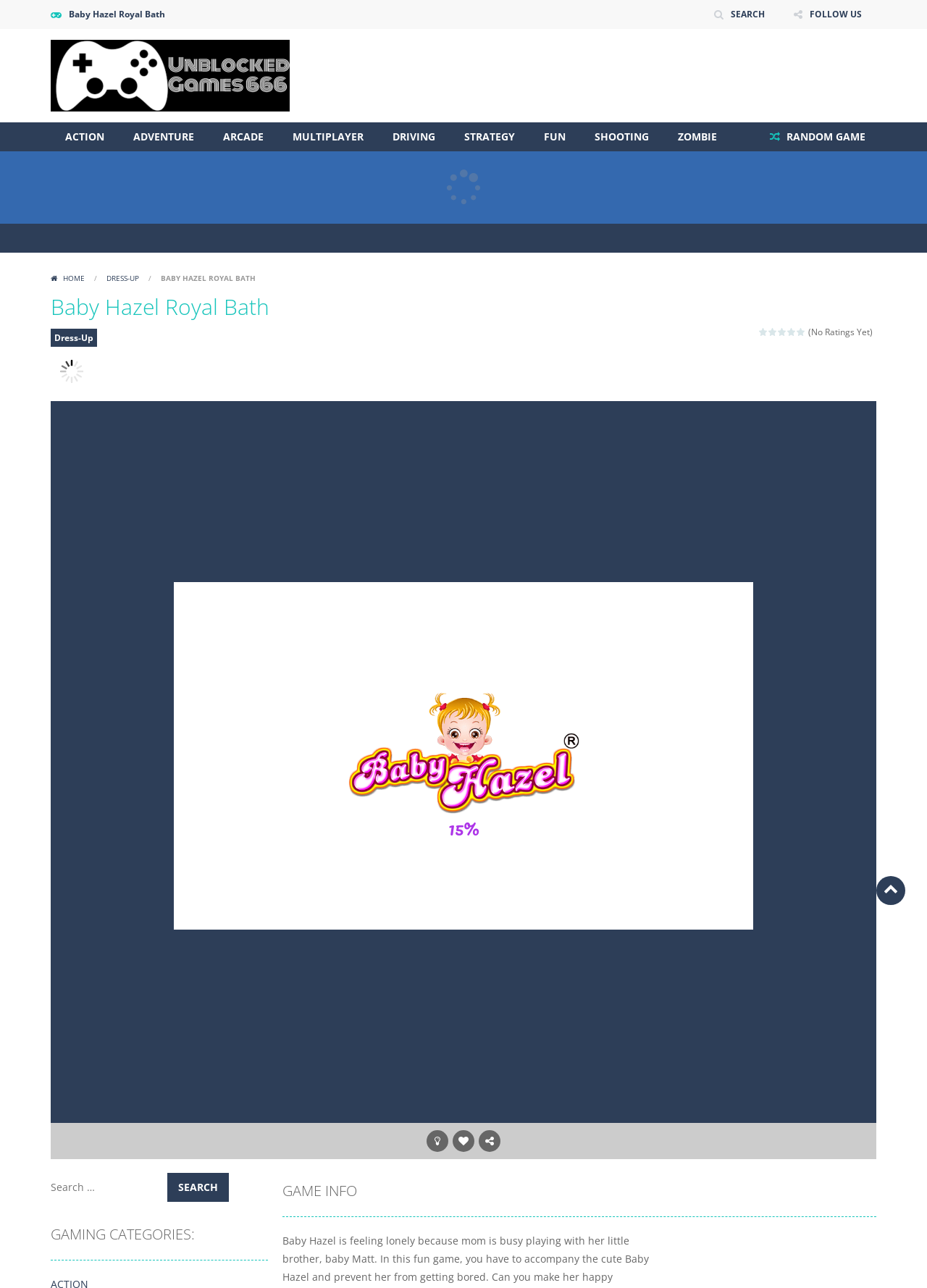Your task is to find and give the main heading text of the webpage.

Baby Hazel Royal Bath